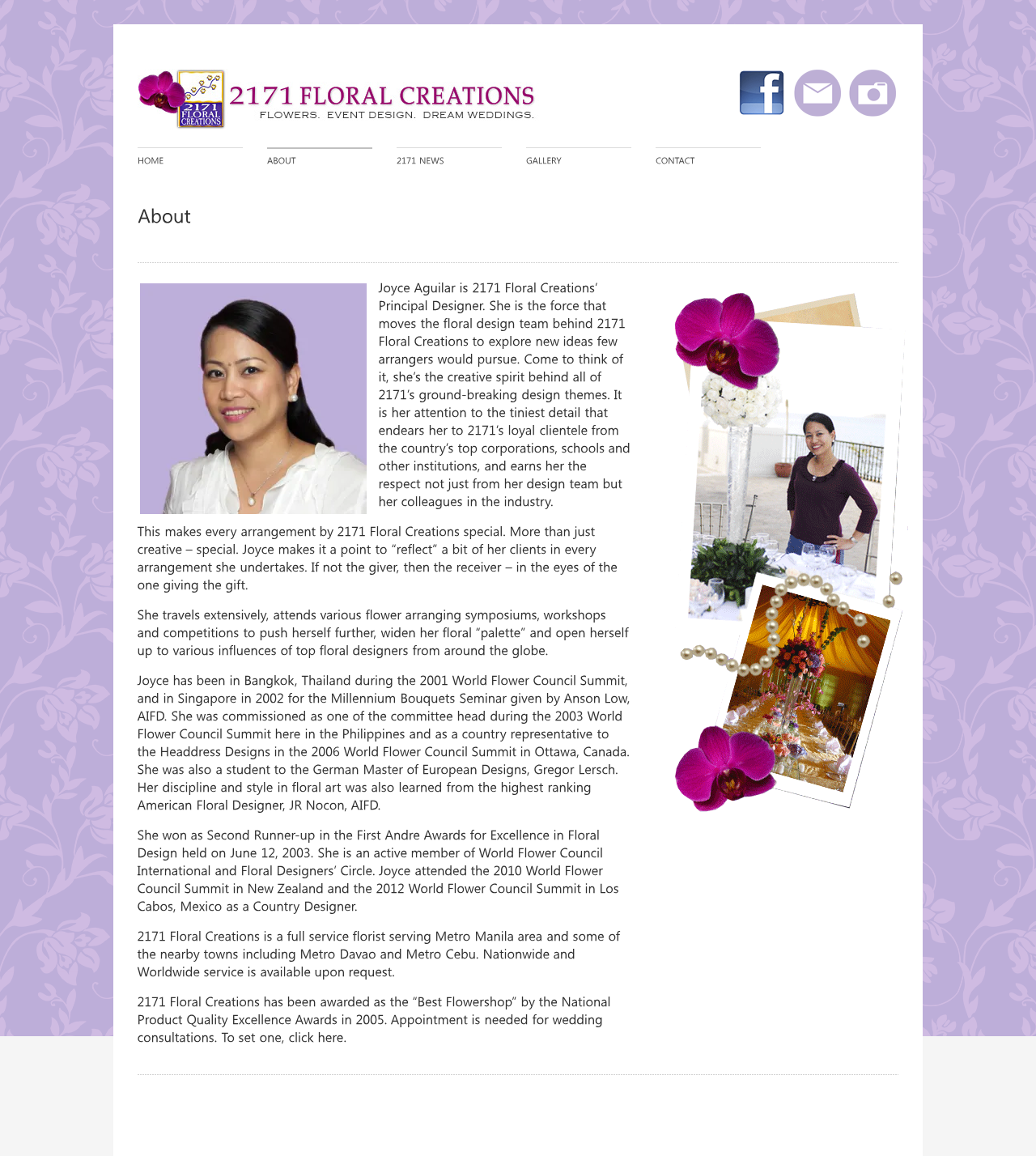Given the description "Contact", provide the bounding box coordinates of the corresponding UI element.

[0.633, 0.128, 0.734, 0.151]